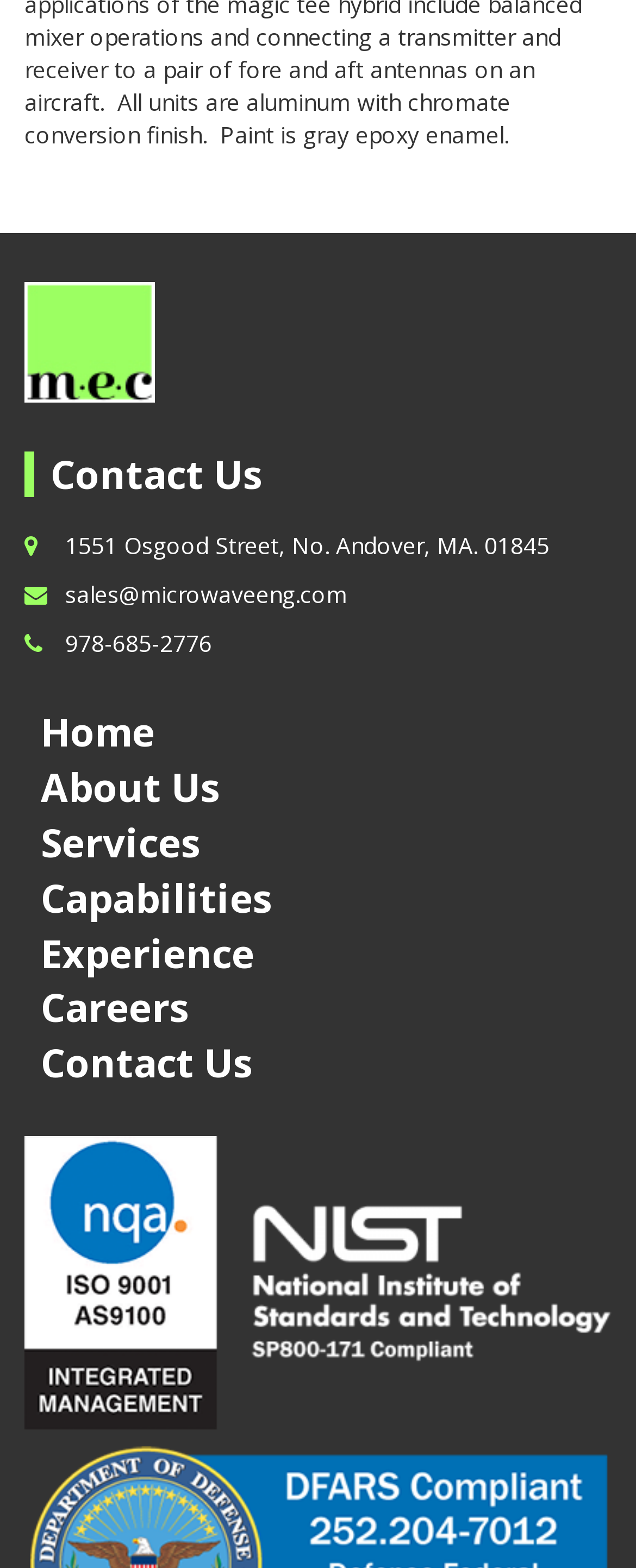Identify the bounding box of the UI element described as follows: "Services". Provide the coordinates as four float numbers in the range of 0 to 1 [left, top, right, bottom].

[0.038, 0.523, 0.962, 0.553]